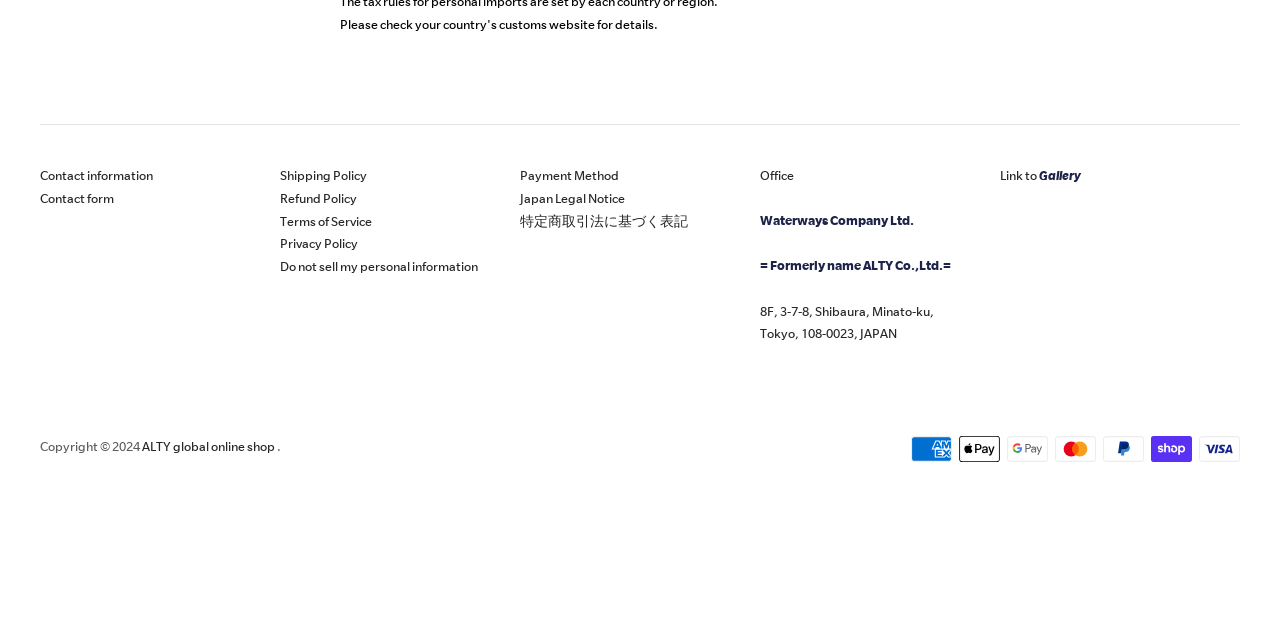Please determine the bounding box coordinates for the UI element described here. Use the format (top-left x, top-left y, bottom-right x, bottom-right y) with values bounded between 0 and 1: Contact form

[0.031, 0.298, 0.089, 0.323]